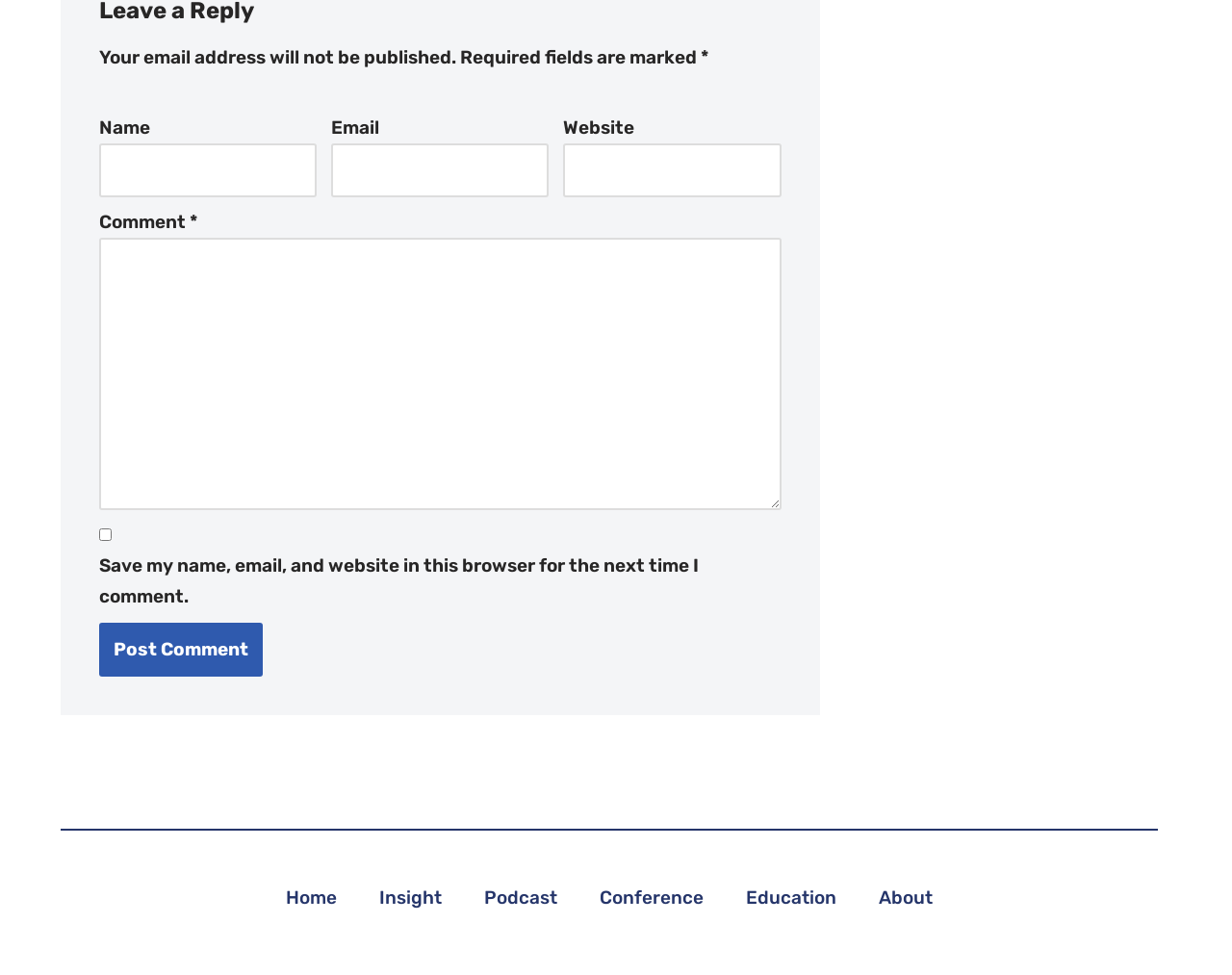Please predict the bounding box coordinates (top-left x, top-left y, bottom-right x, bottom-right y) for the UI element in the screenshot that fits the description: parent_node: Email aria-describedby="email-notes" name="email"

[0.269, 0.147, 0.445, 0.202]